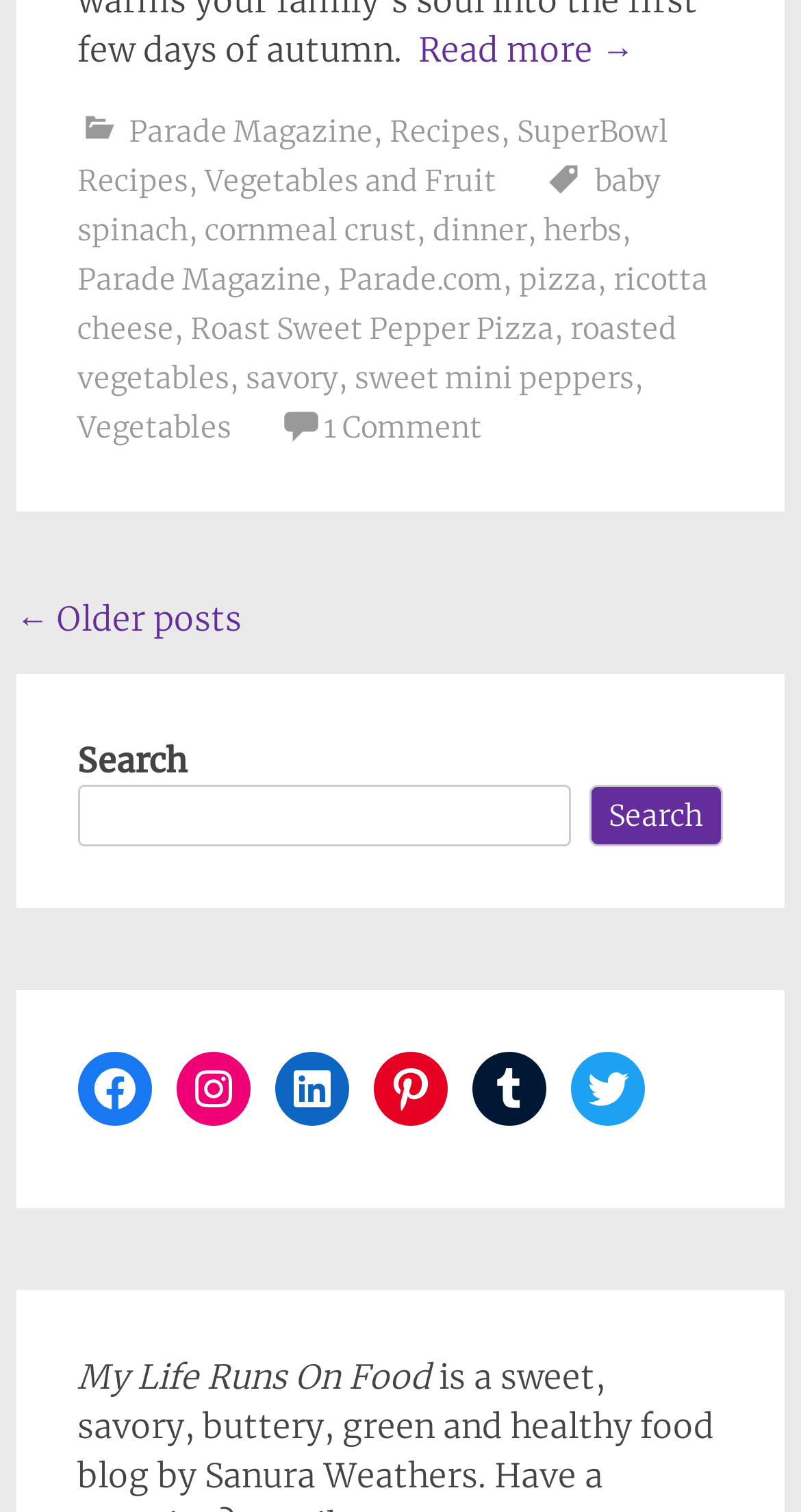Please study the image and answer the question comprehensively:
How many social media links are available?

The social media links are located at the bottom of the webpage, and they include Facebook, Instagram, LinkedIn, Pinterest, Tumblr, and Twitter. By counting these links, we can determine that there are 6 social media links available.